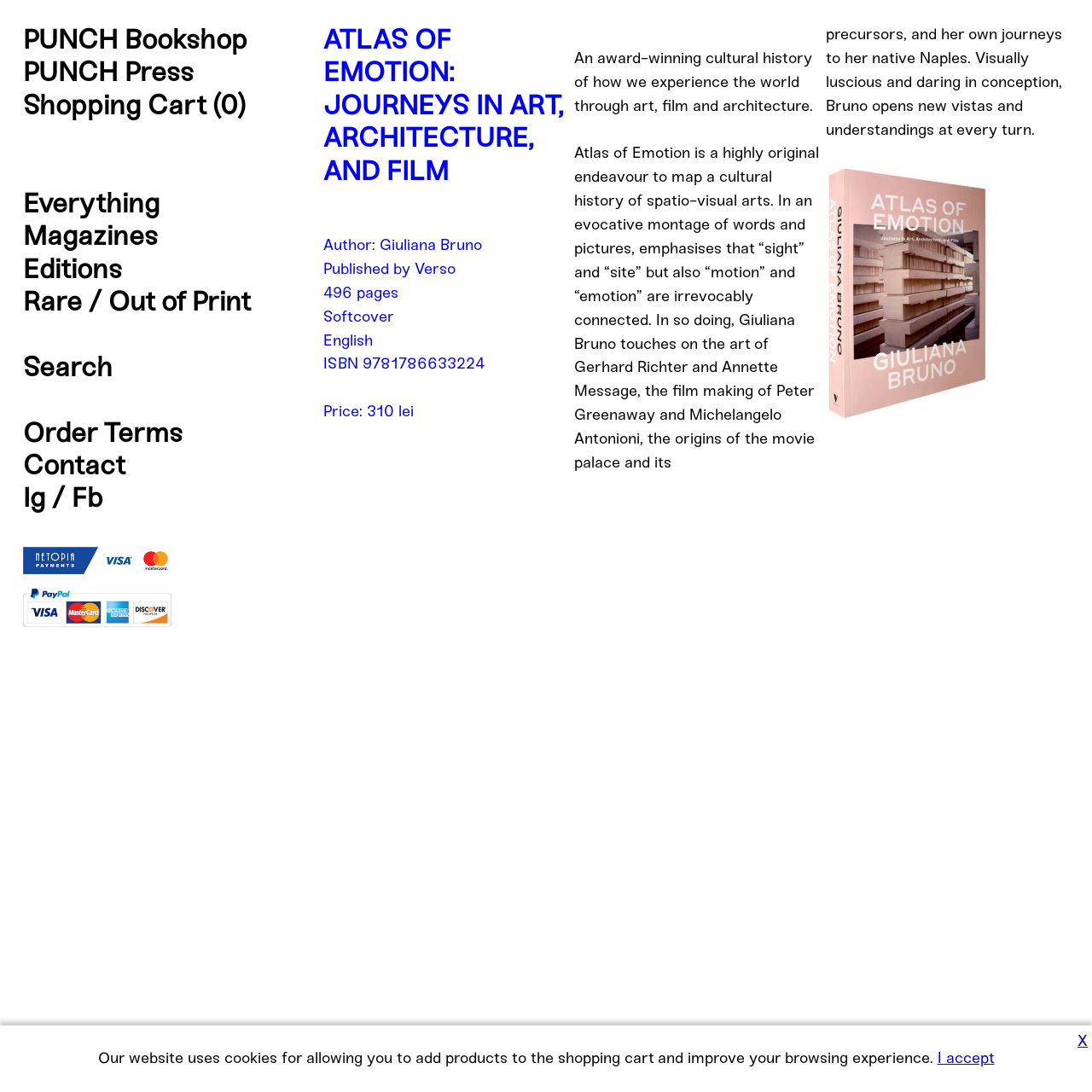Please locate the bounding box coordinates of the element that needs to be clicked to achieve the following instruction: "Go to PUNCH Bookshop". The coordinates should be four float numbers between 0 and 1, i.e., [left, top, right, bottom].

[0.021, 0.021, 0.227, 0.051]